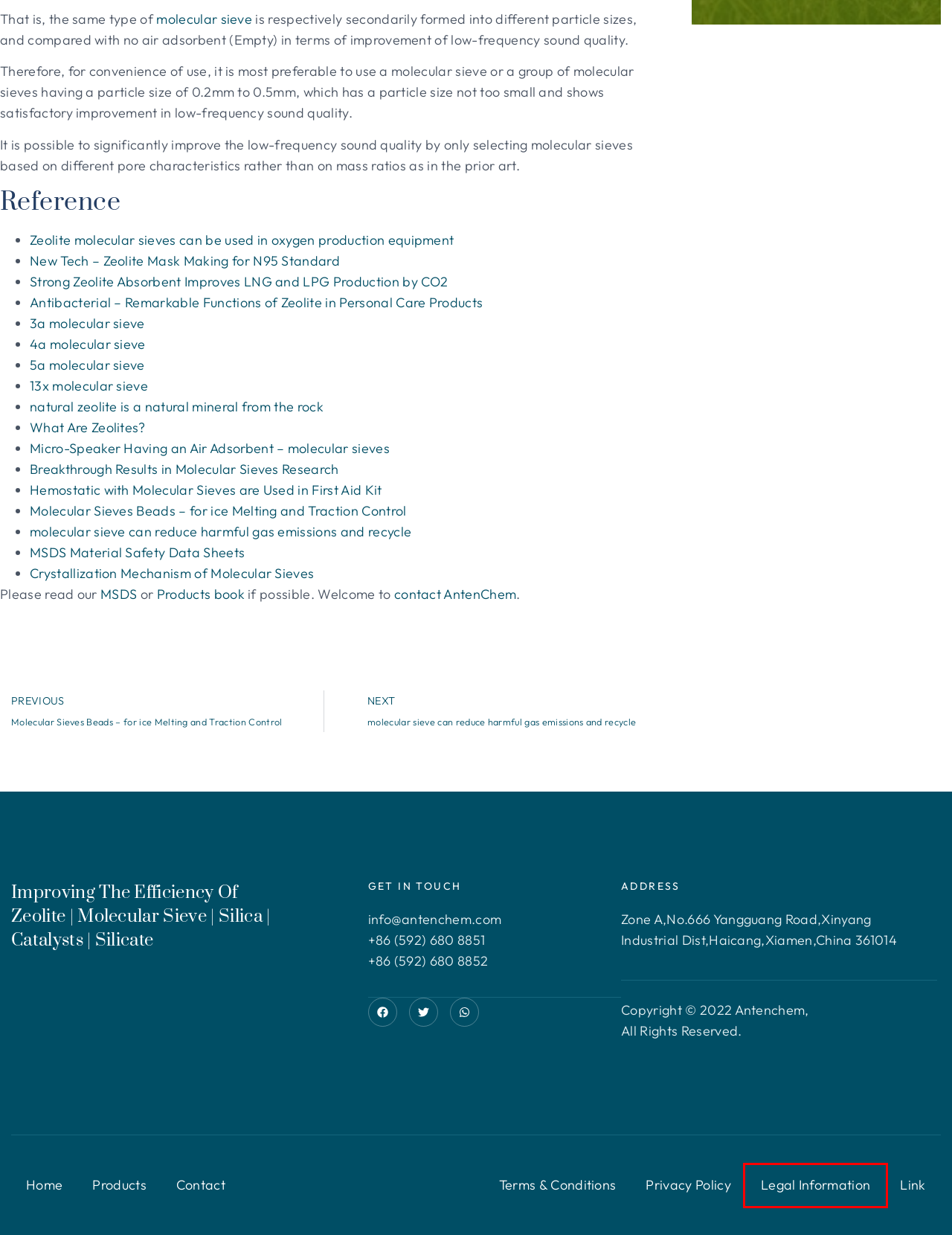Review the screenshot of a webpage which includes a red bounding box around an element. Select the description that best fits the new webpage once the element in the bounding box is clicked. Here are the candidates:
A. Legal Information | Antenchem
B. Brilliant Molecular Sieves What Industries Use | Antenchem
C. Antibacterial Remarkable Functions Of Zeolite -Personal Care
D. Link | Antenchem
E. New Tech - Zeolite Mask Making For N95 Standard
F. What 5A Molecular Sieves Can Do | AntenChem
G. Privacy Policy | Antenchem
H. Zeolite Absorbent Improves LNG And LPG Production By CO2

A